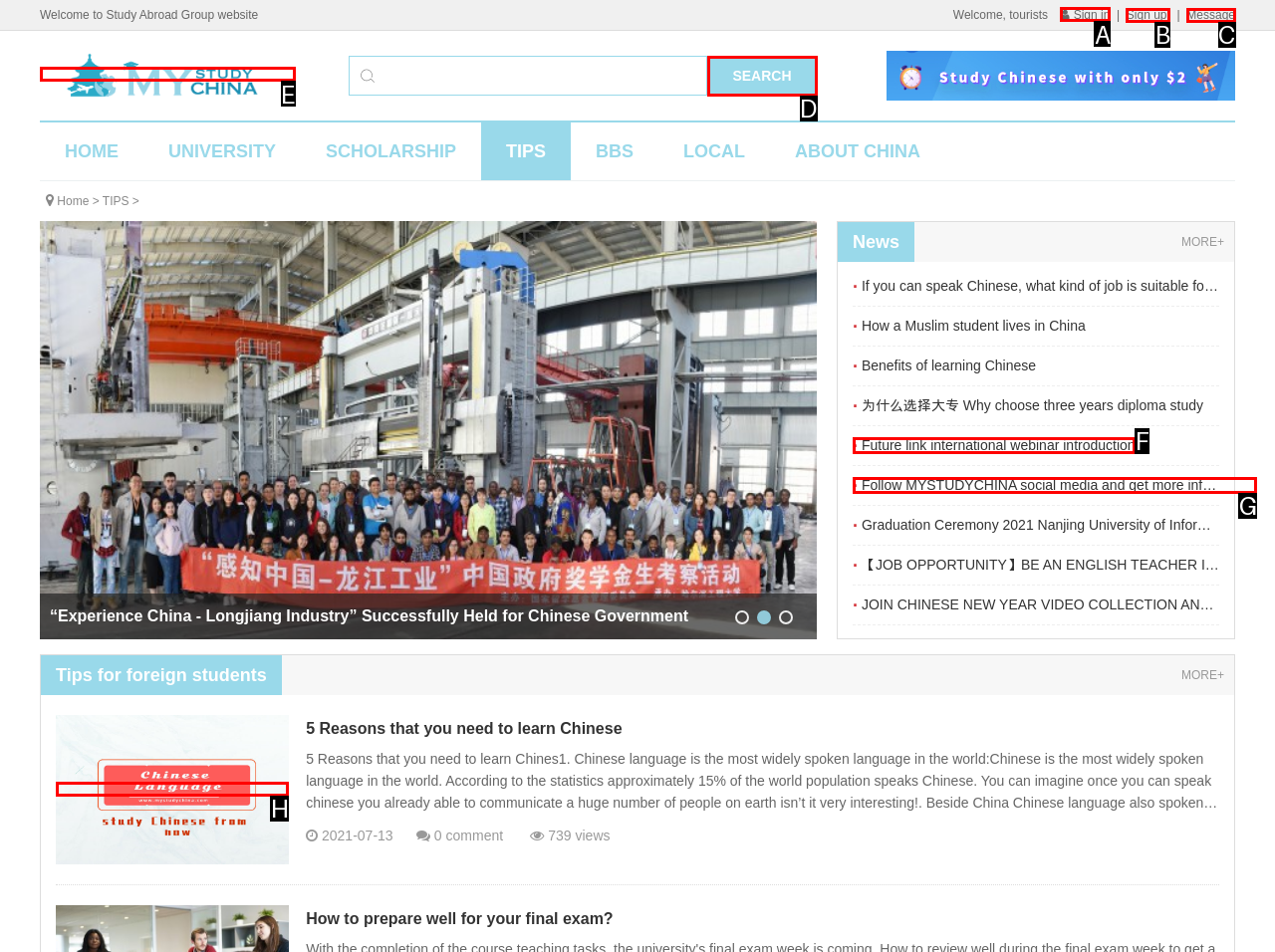Select the letter of the element you need to click to complete this task: Sign in
Answer using the letter from the specified choices.

A